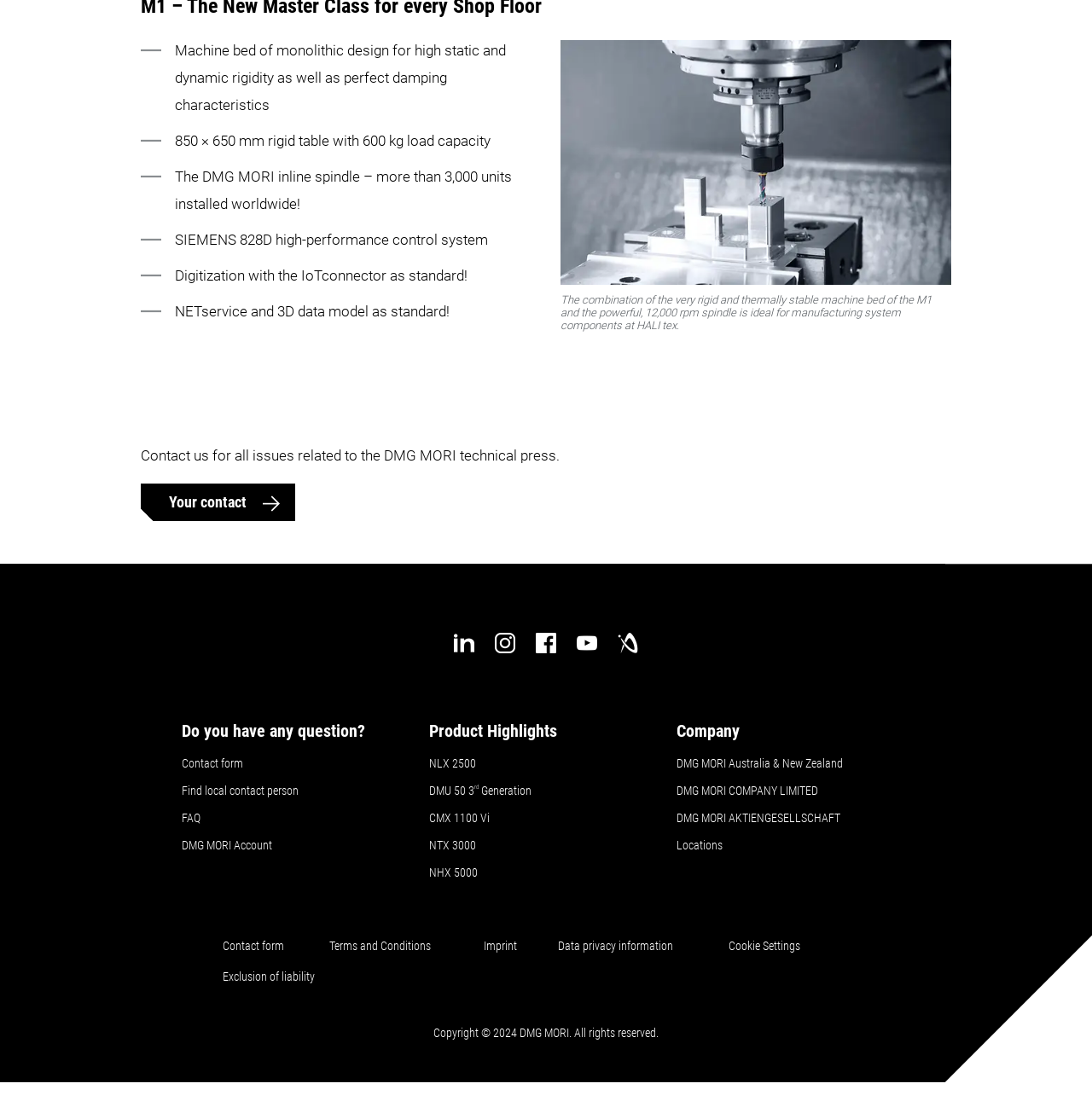Please indicate the bounding box coordinates for the clickable area to complete the following task: "Click the 'Home' link". The coordinates should be specified as four float numbers between 0 and 1, i.e., [left, top, right, bottom].

None